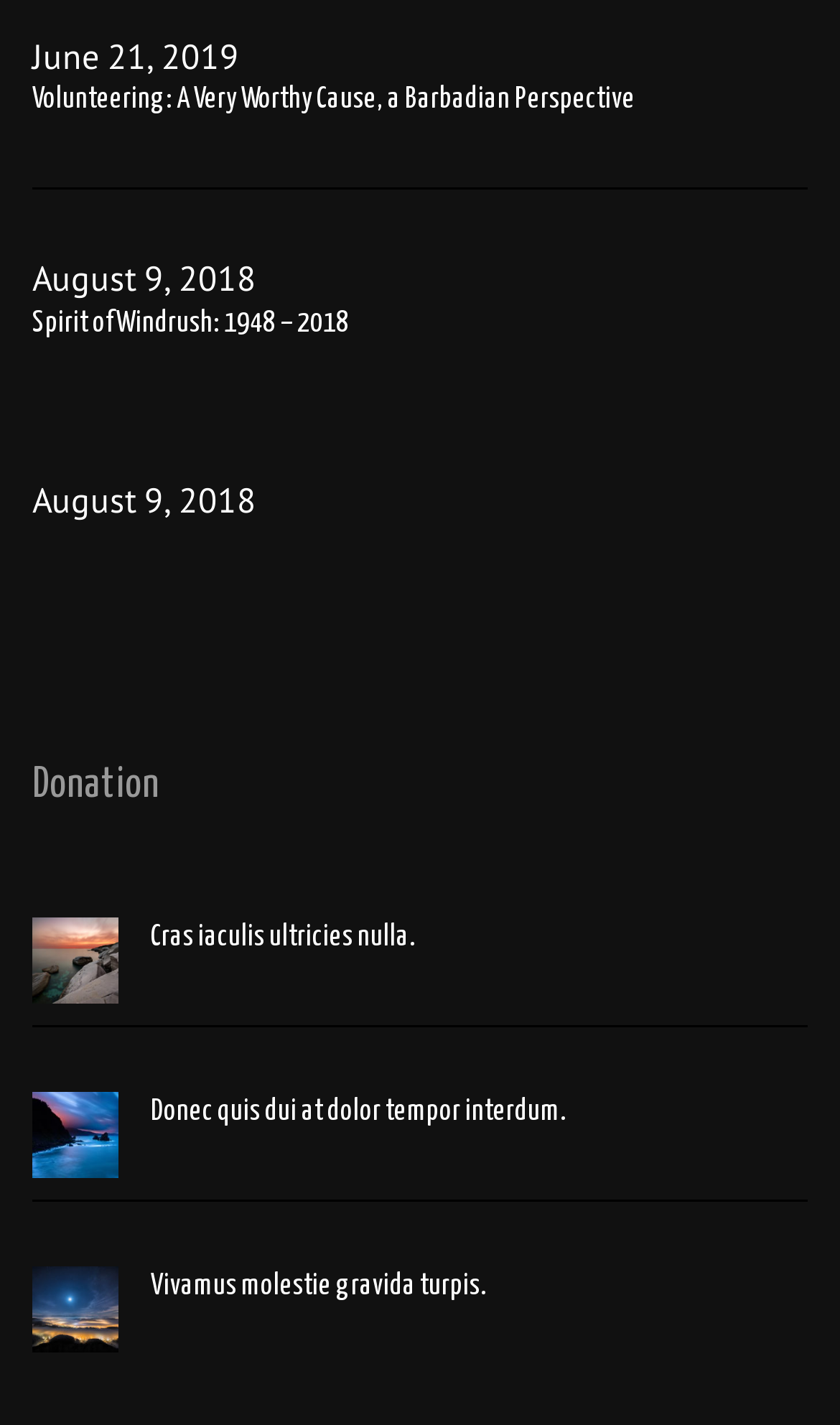What is the title of the second article?
Based on the image, respond with a single word or phrase.

Spirit of Windrush: 1948 – 2018